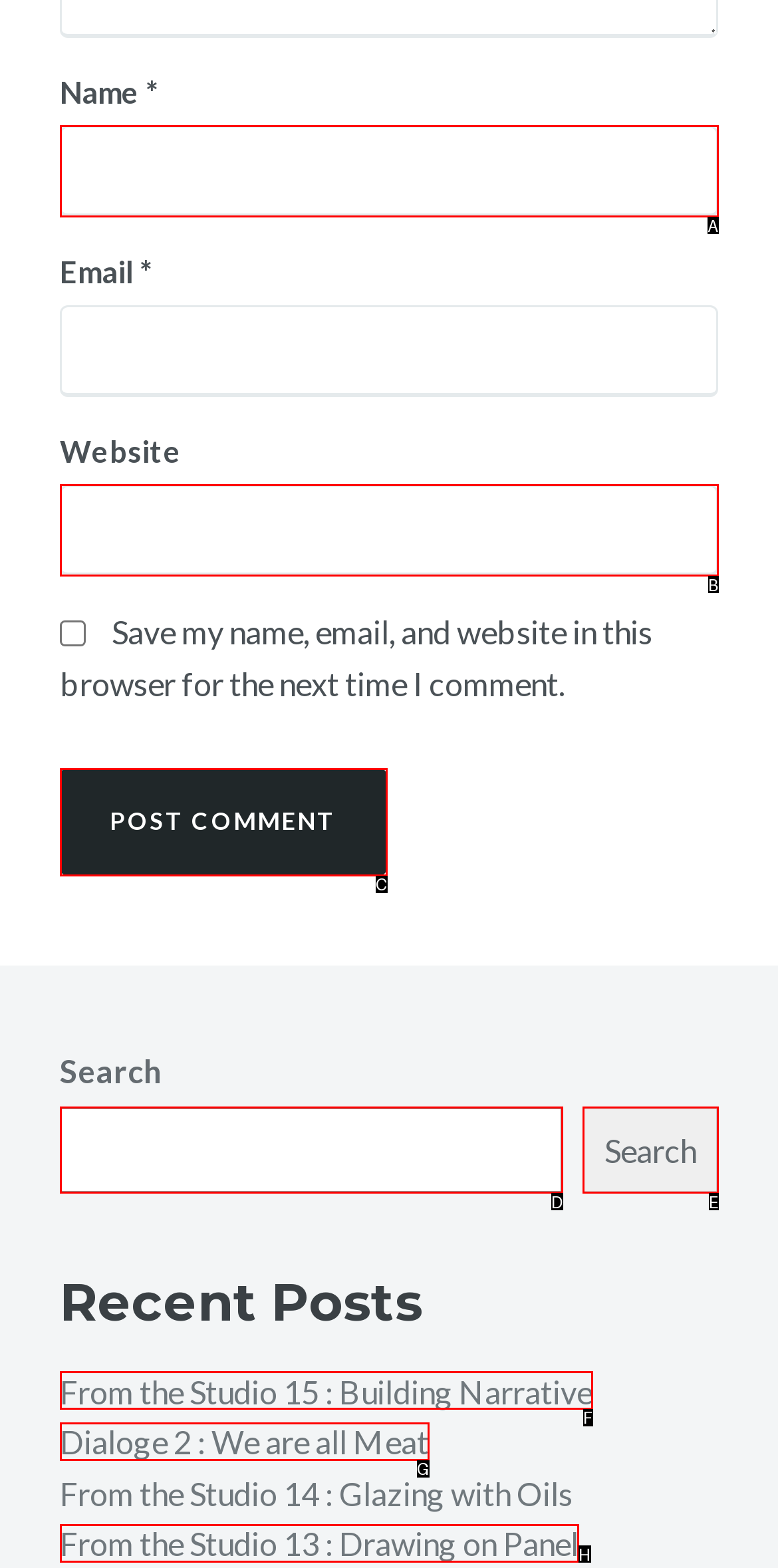Select the HTML element that fits the following description: name="submit" value="Post comment"
Provide the letter of the matching option.

C